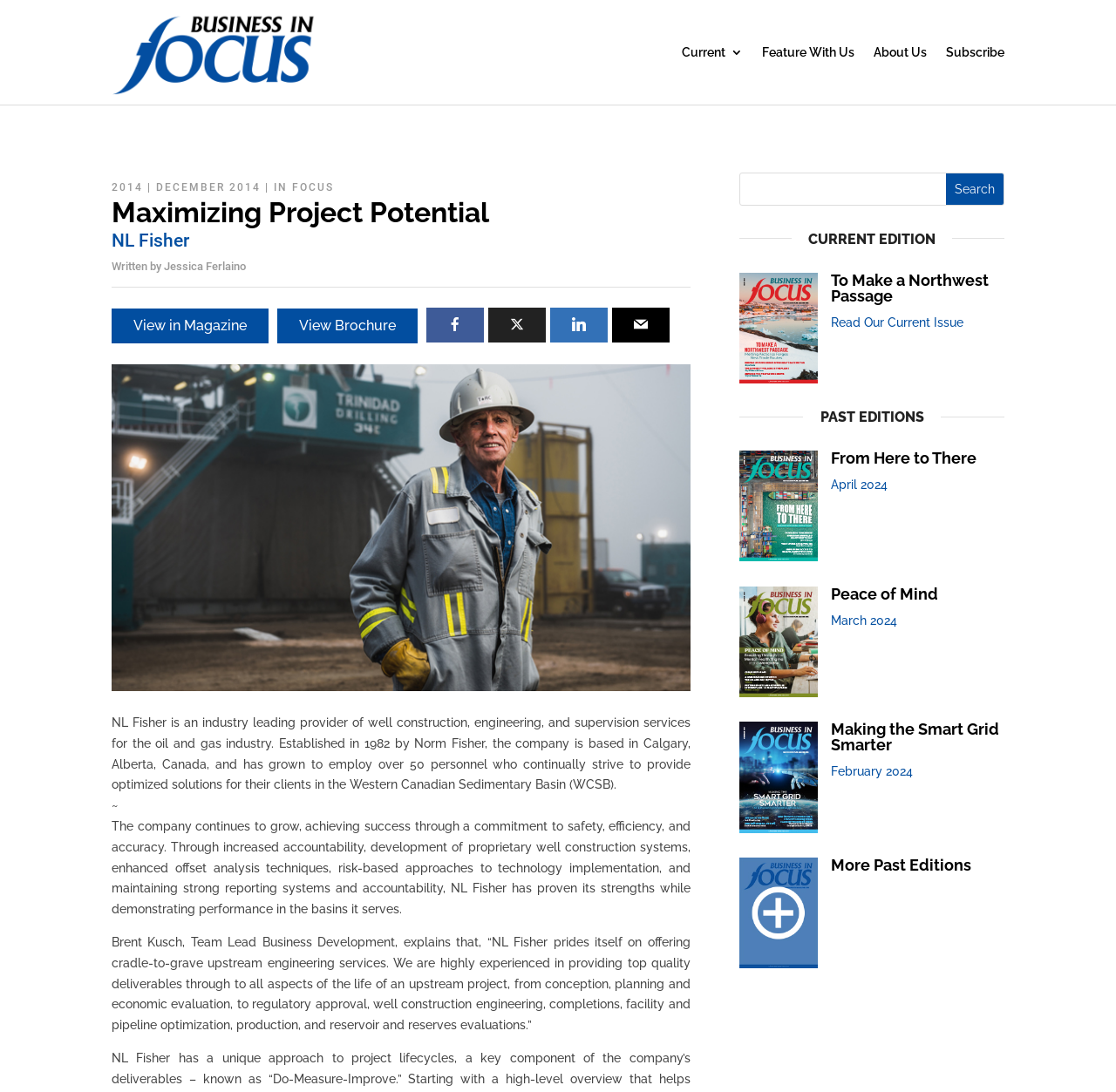Identify the title of the webpage and provide its text content.

Maximizing Project Potential